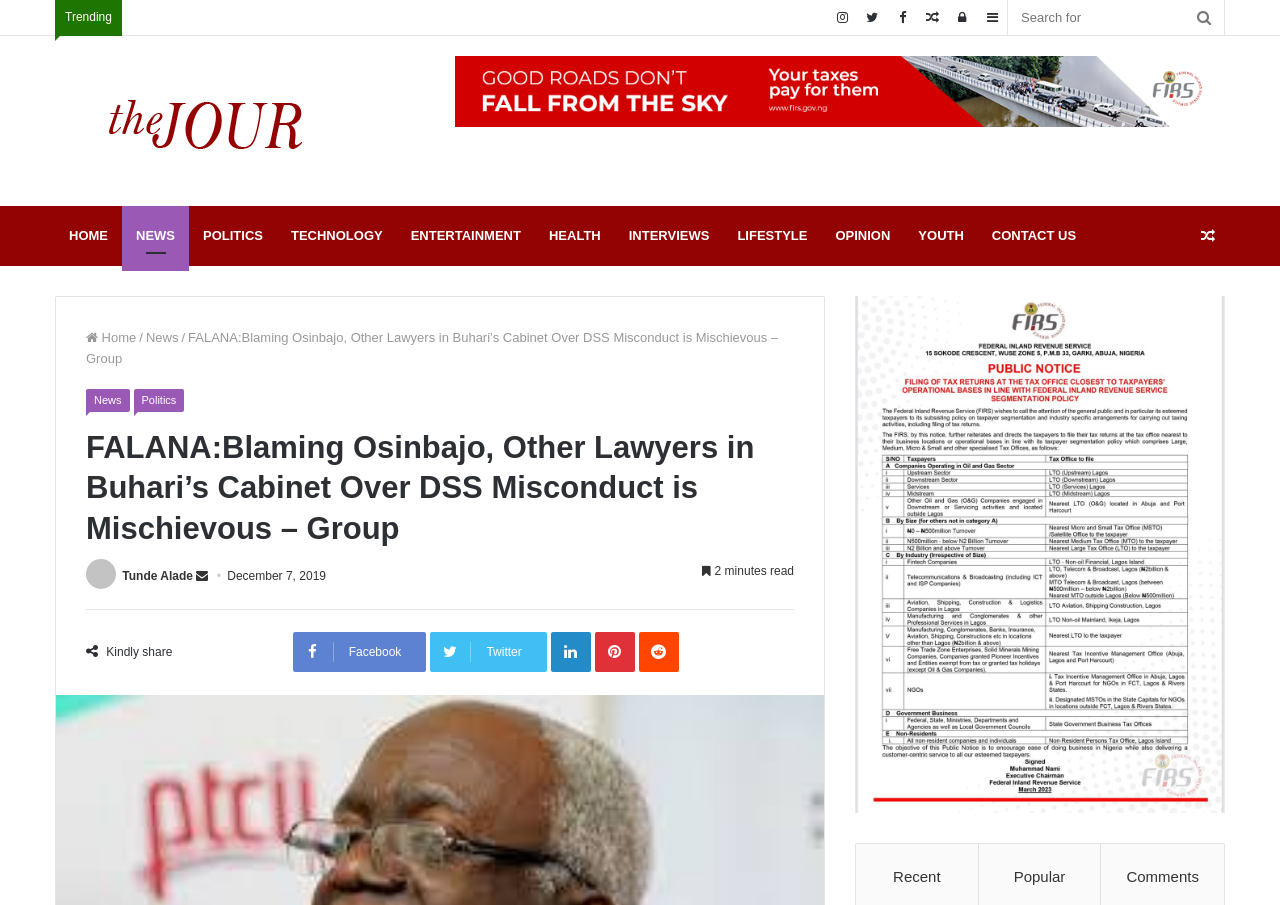When was the news article published?
Provide an in-depth answer to the question, covering all aspects.

I found the publication date by searching for the date and time information, which is often located near the title or author of the article. The text 'December 7, 2019' indicates the publication date of the article.